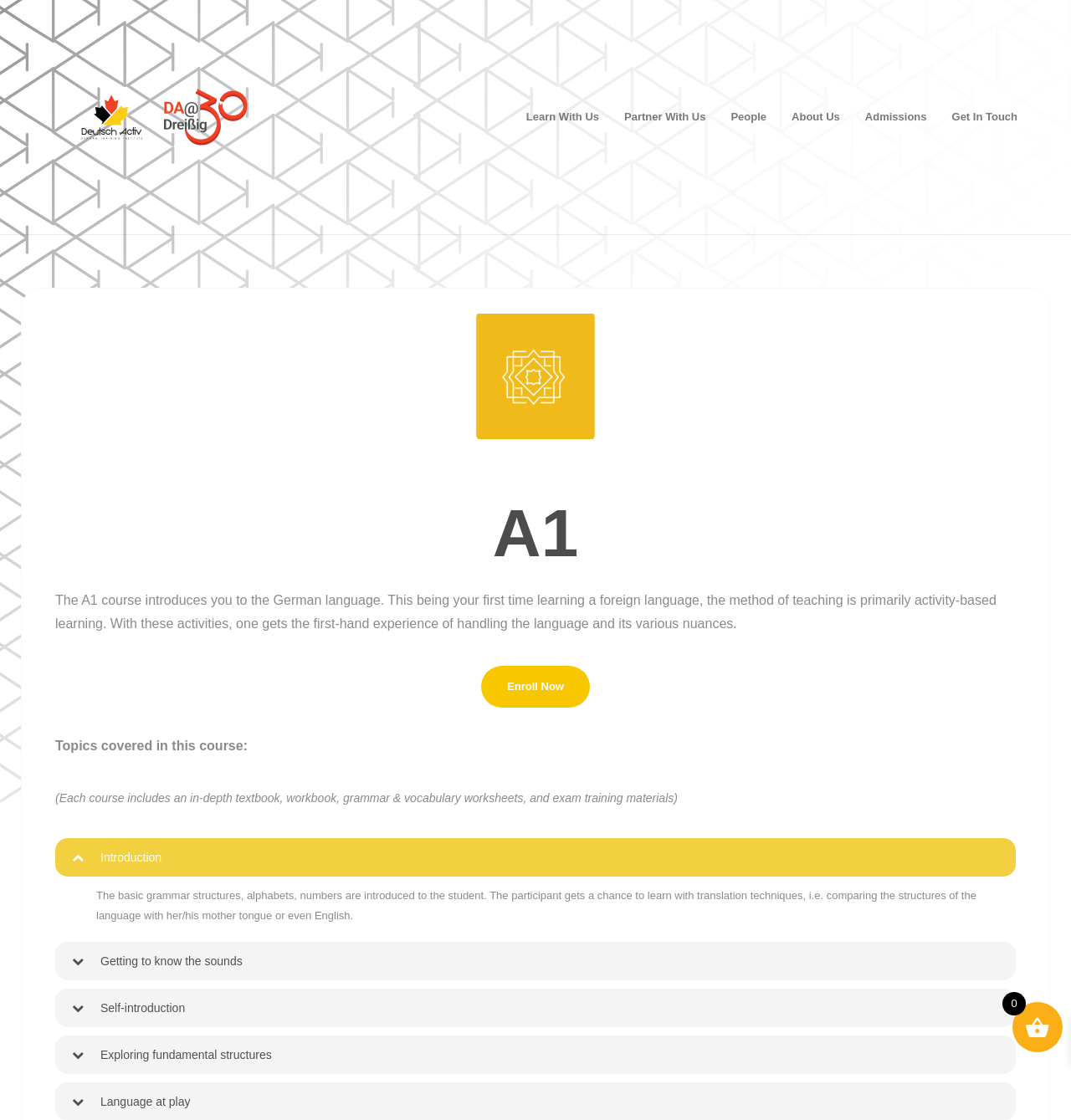Please identify the bounding box coordinates of the area that needs to be clicked to follow this instruction: "Click on the 'Deutschactiv' link".

[0.05, 0.011, 0.245, 0.198]